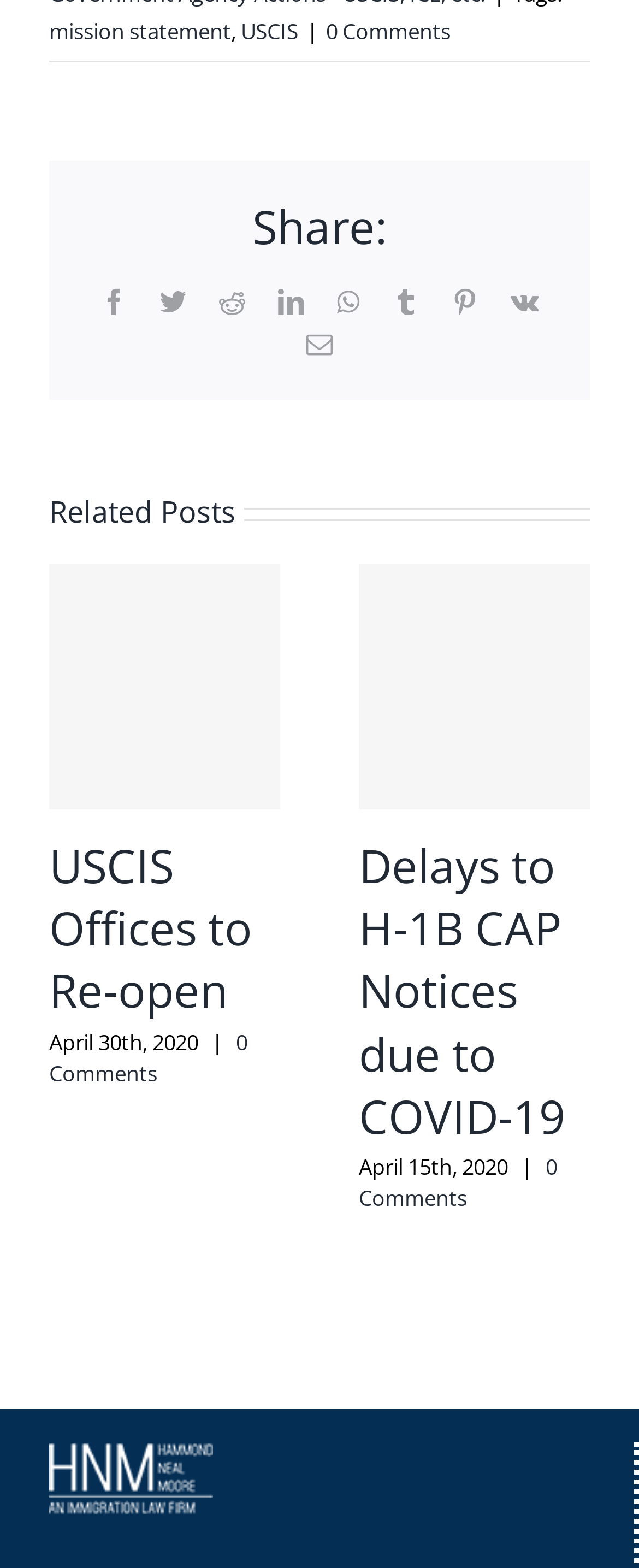Locate the bounding box coordinates of the clickable element to fulfill the following instruction: "Check the post Delays to H-1B CAP Notices due to COVID-19". Provide the coordinates as four float numbers between 0 and 1 in the format [left, top, right, bottom].

[0.562, 0.36, 0.923, 0.516]